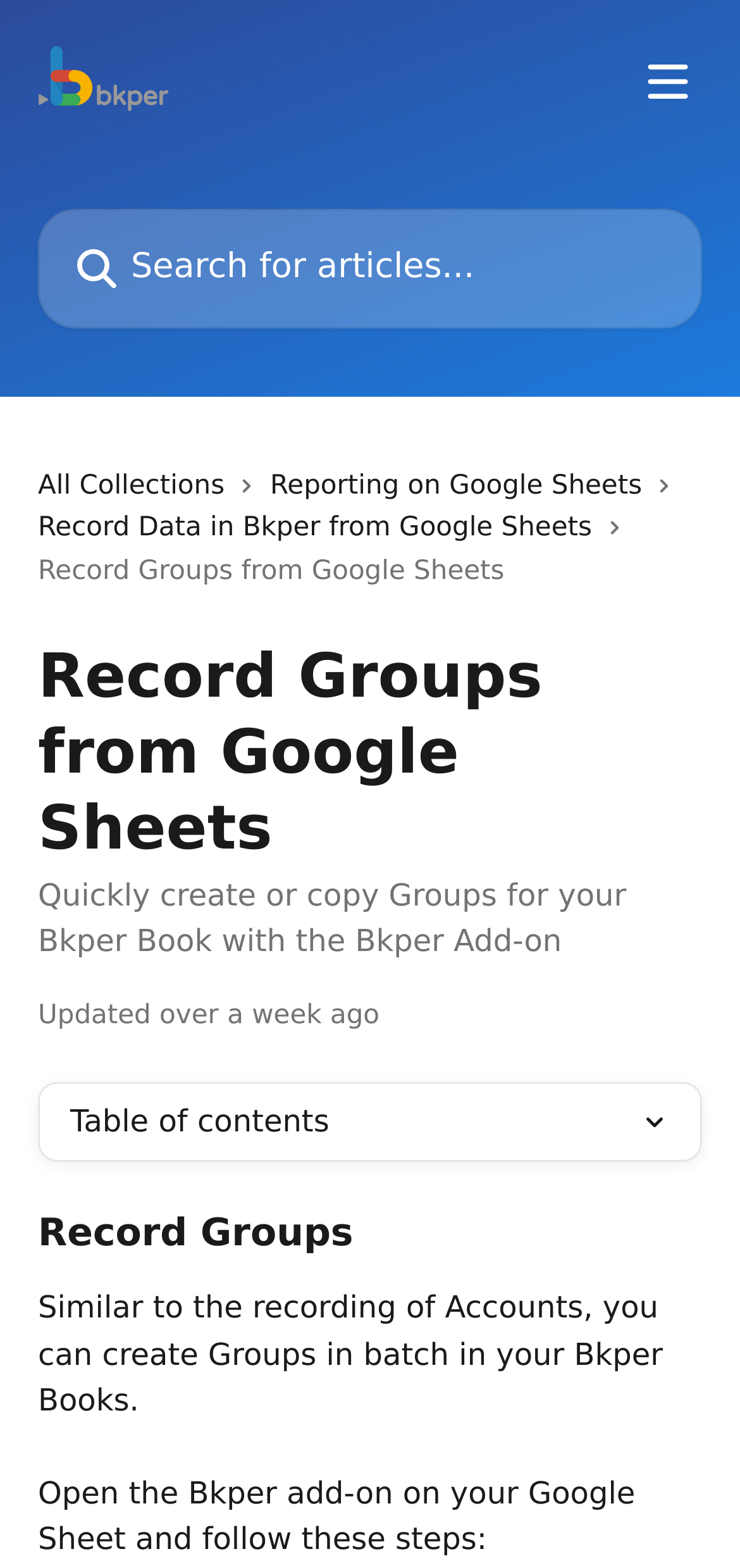Look at the image and give a detailed response to the following question: How many steps are involved in creating Groups in batch?

The webpage mentions that you need to 'follow these steps' to create Groups in batch, but it does not specify the exact number of steps involved. The steps themselves are described in the static text element with the bounding box coordinates [0.051, 0.941, 0.871, 0.993].